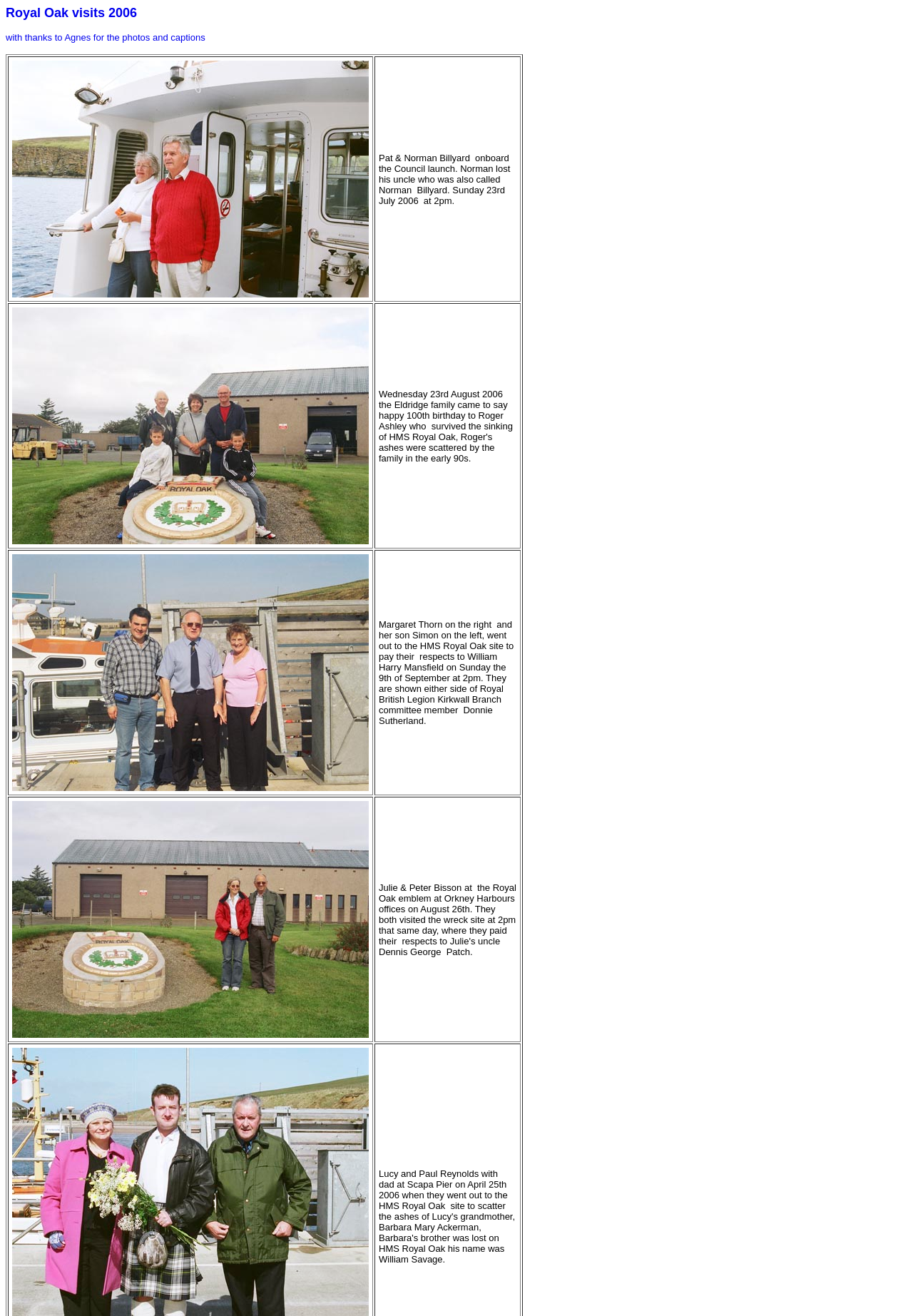Using the information in the image, give a comprehensive answer to the question: 
What is the occasion in the first row?

By analyzing the text in the first row, I found that it mentions 'Sunday 23rd July 2006 at 2pm' and 'happy 100th birthday to Roger Ashley', which indicates that the occasion is a 100th birthday celebration.